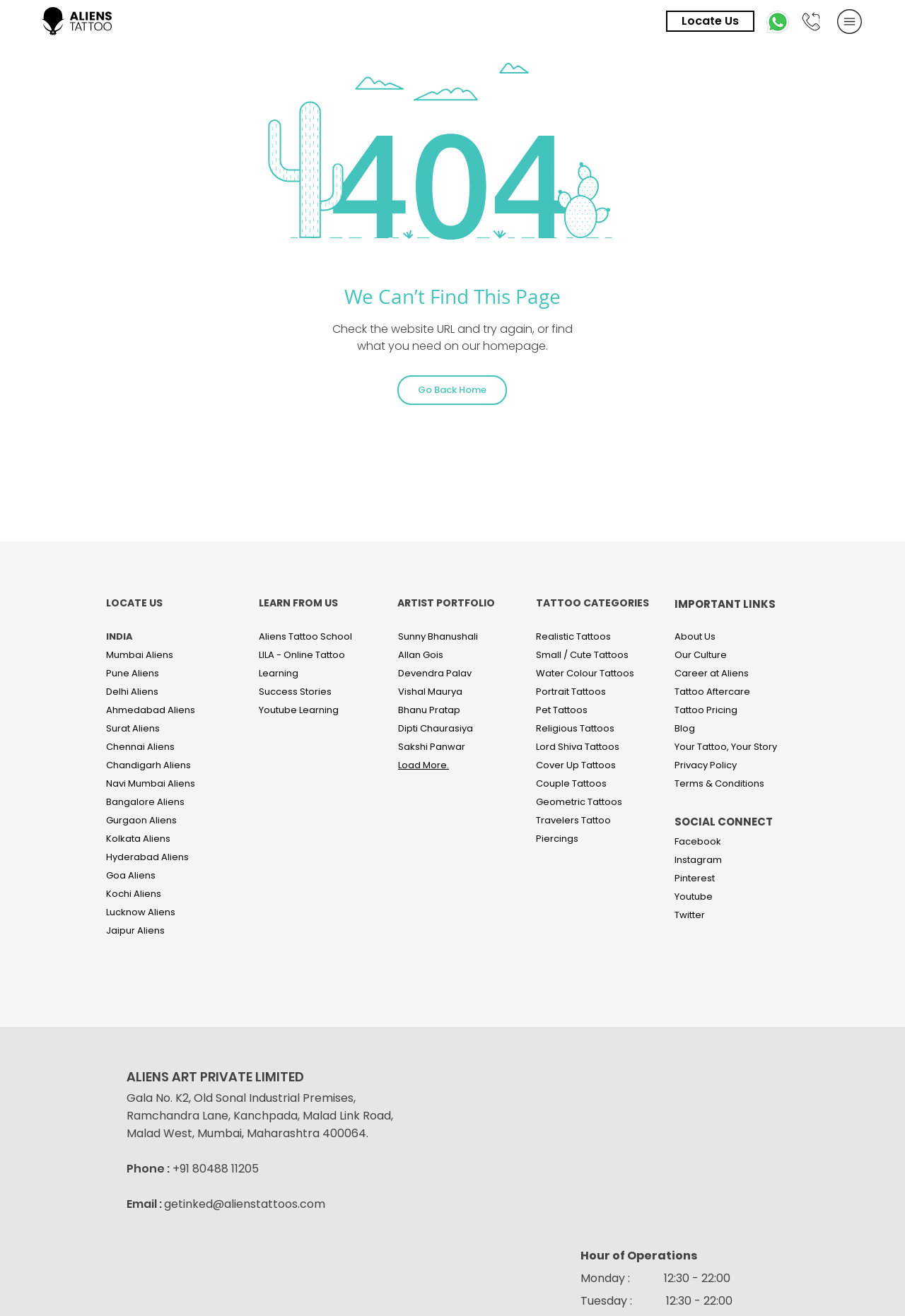Please identify the bounding box coordinates of the element's region that needs to be clicked to fulfill the following instruction: "Go Back Home". The bounding box coordinates should consist of four float numbers between 0 and 1, i.e., [left, top, right, bottom].

[0.439, 0.285, 0.56, 0.308]